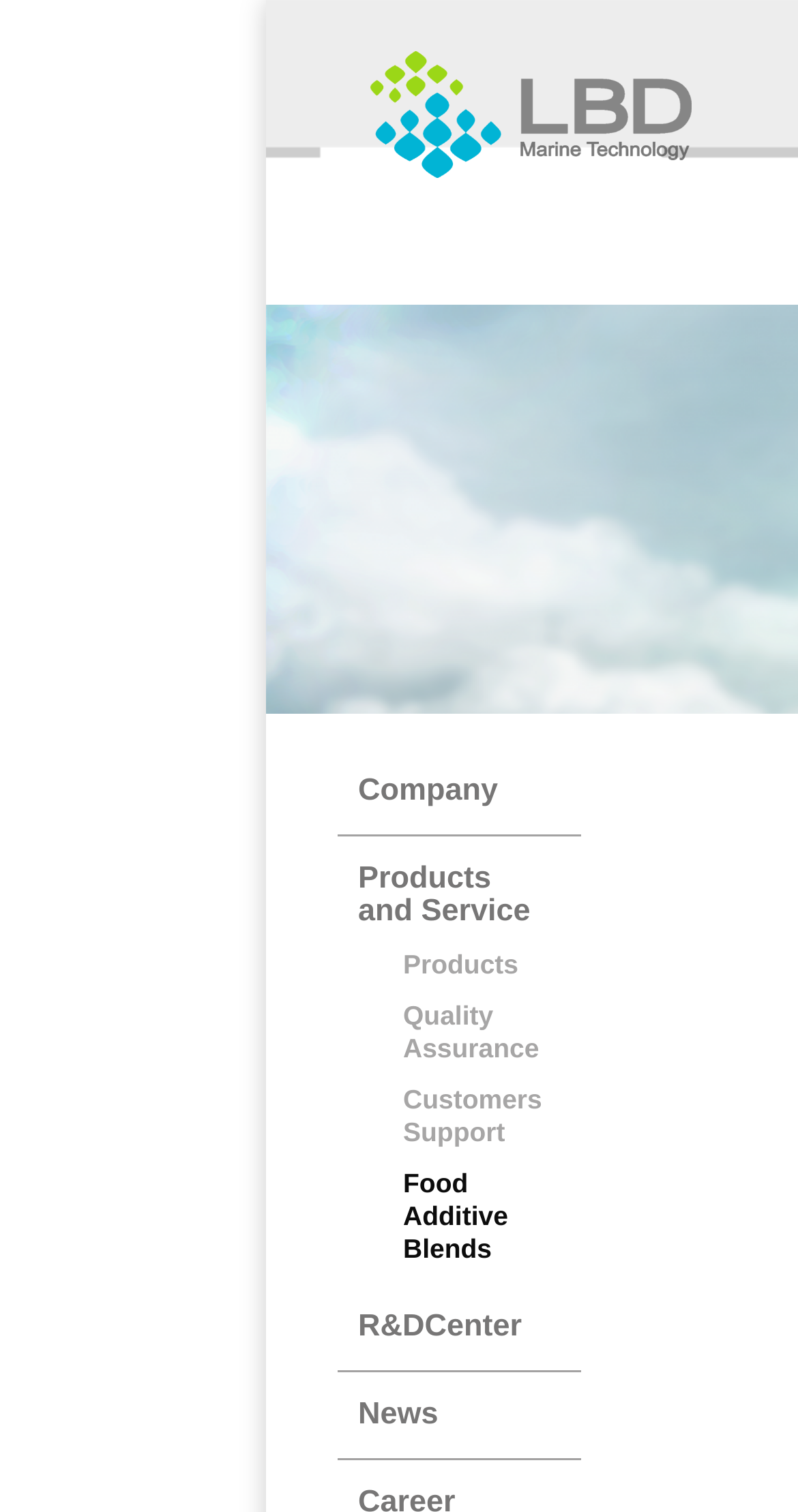Determine the bounding box for the HTML element described here: "Instagram". The coordinates should be given as [left, top, right, bottom] with each number being a float between 0 and 1.

None